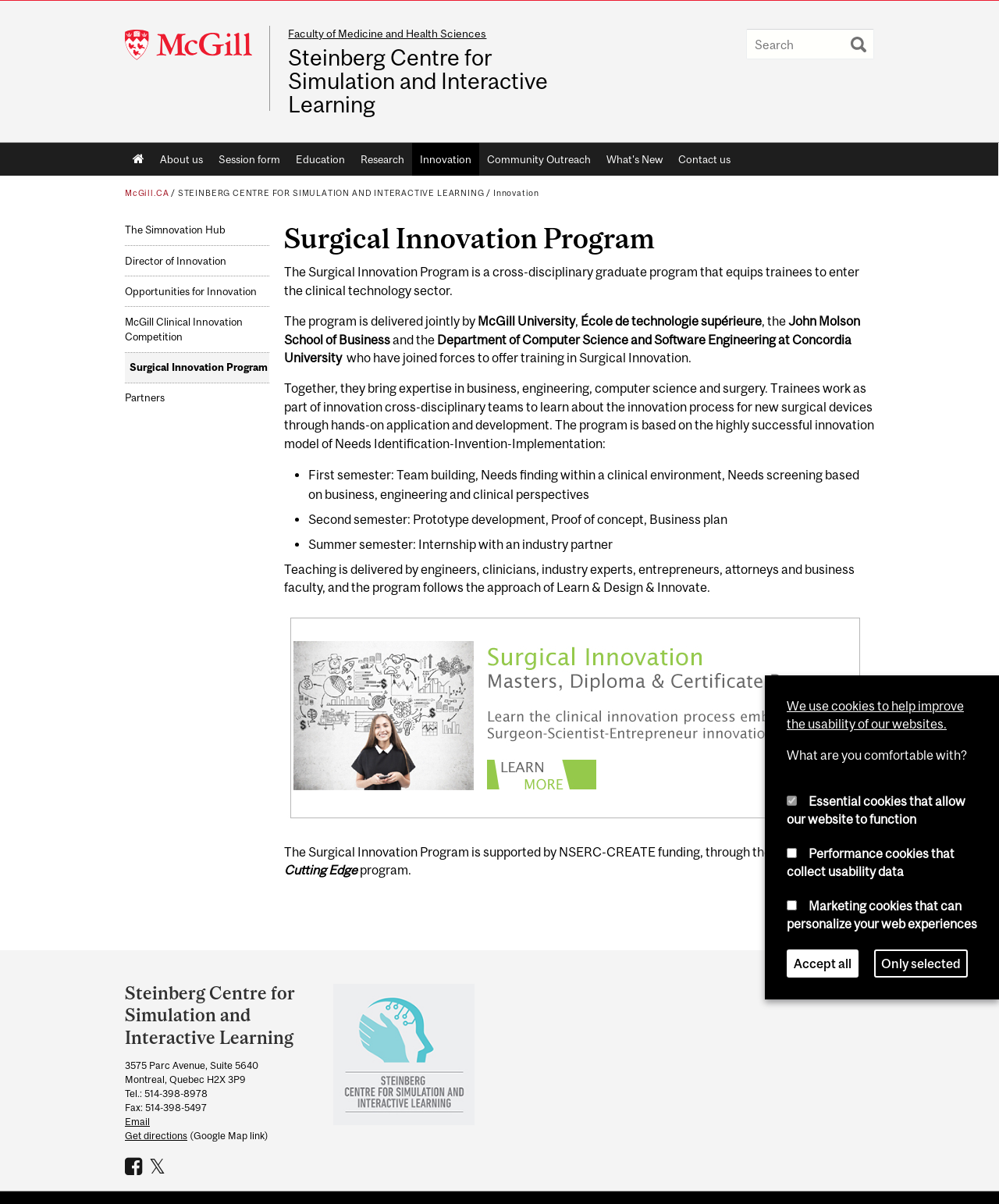How many semesters are there in the program? From the image, respond with a single word or brief phrase.

Three